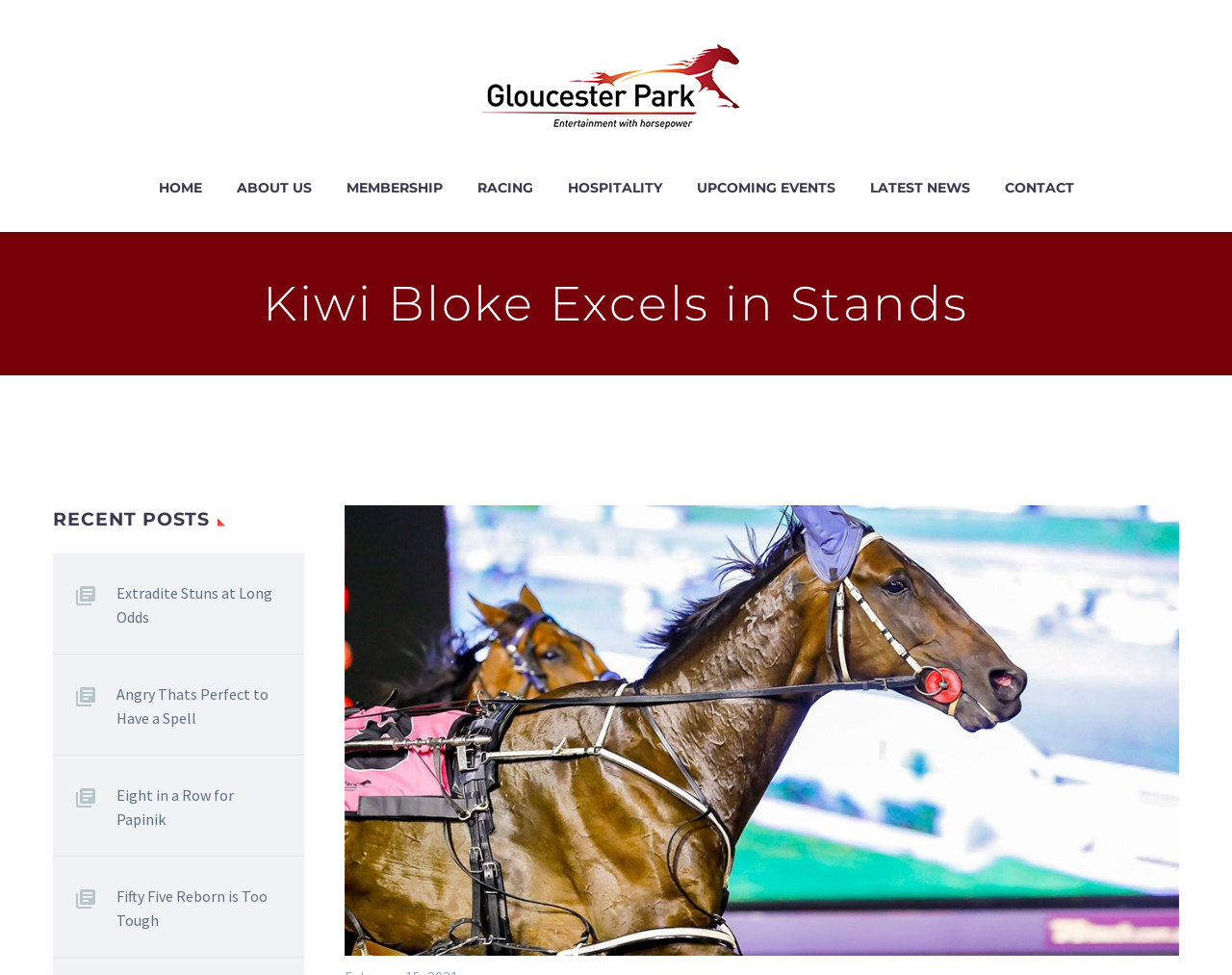Please determine the primary heading and provide its text.

Kiwi Bloke Excels in Stands